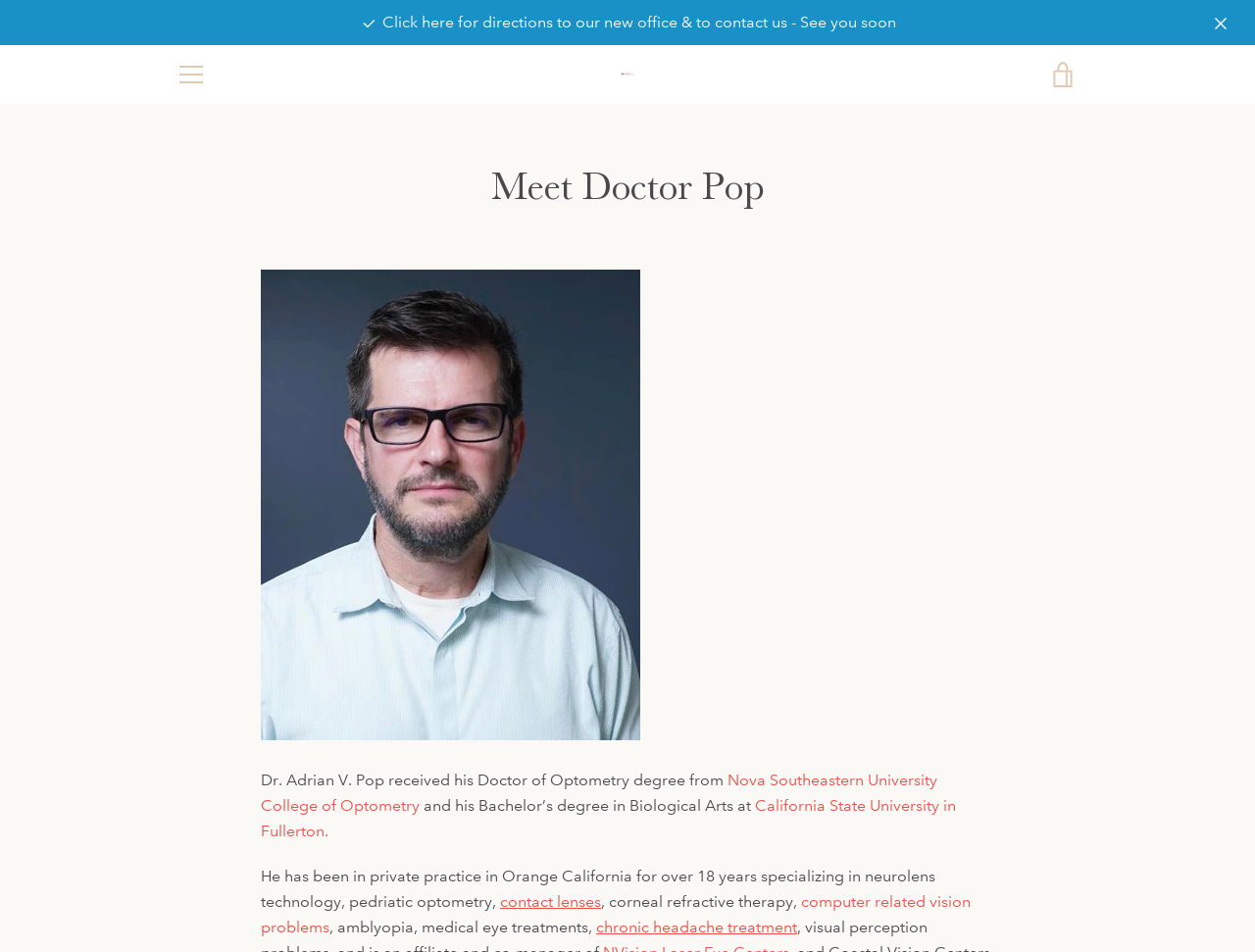Identify the text that serves as the heading for the webpage and generate it.

Meet Doctor Pop